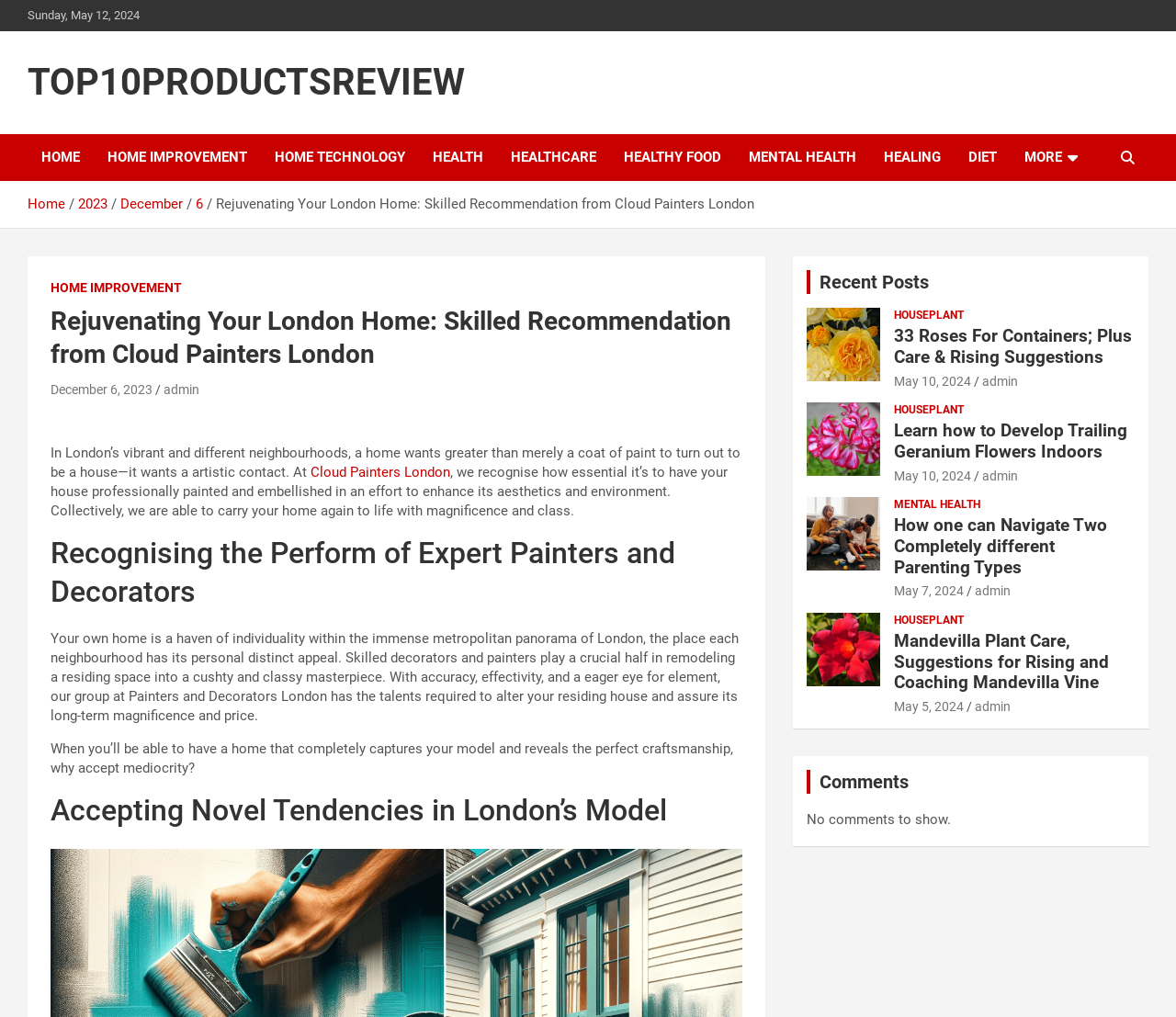Identify the text that serves as the heading for the webpage and generate it.

Rejuvenating Your London Home: Skilled Recommendation from Cloud Painters London